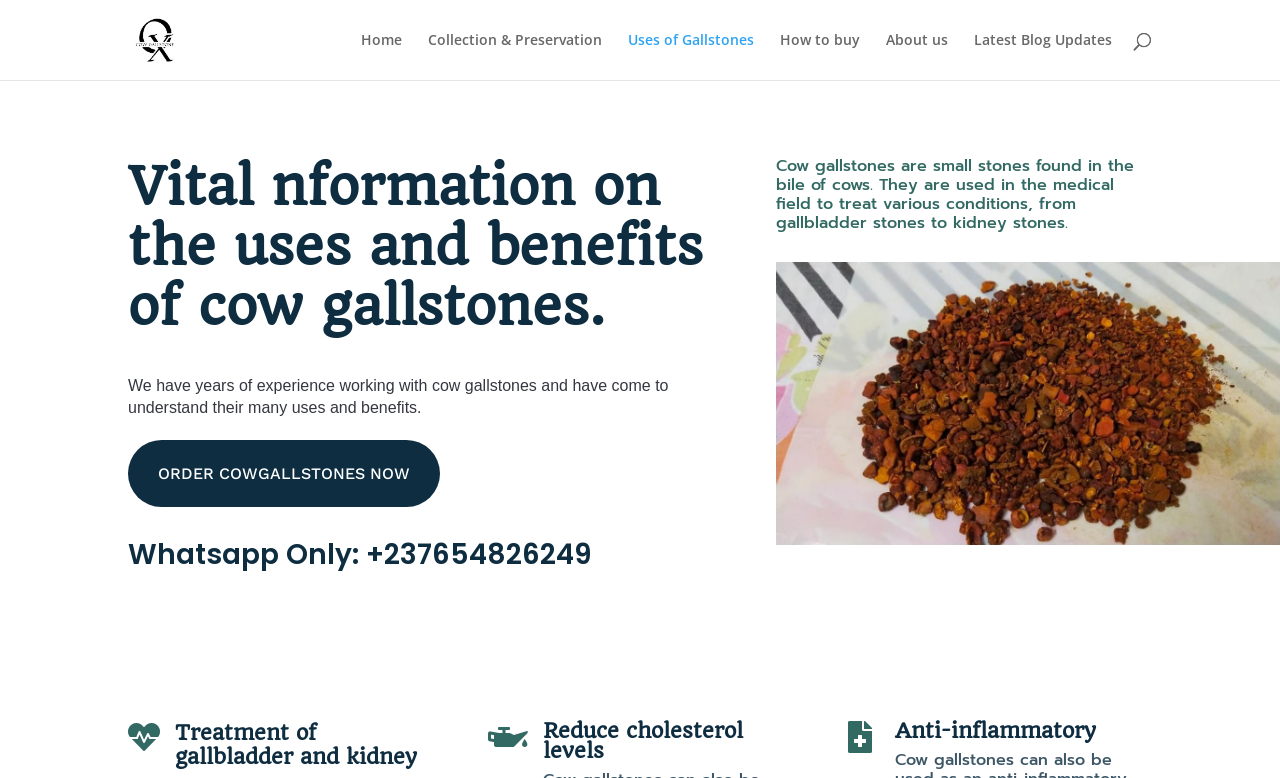Carefully examine the image and provide an in-depth answer to the question: What is the phone number for Whatsapp?

The webpage provides a heading 'Whatsapp Only: +237654826249' which suggests that users can contact the seller through Whatsapp using this phone number.